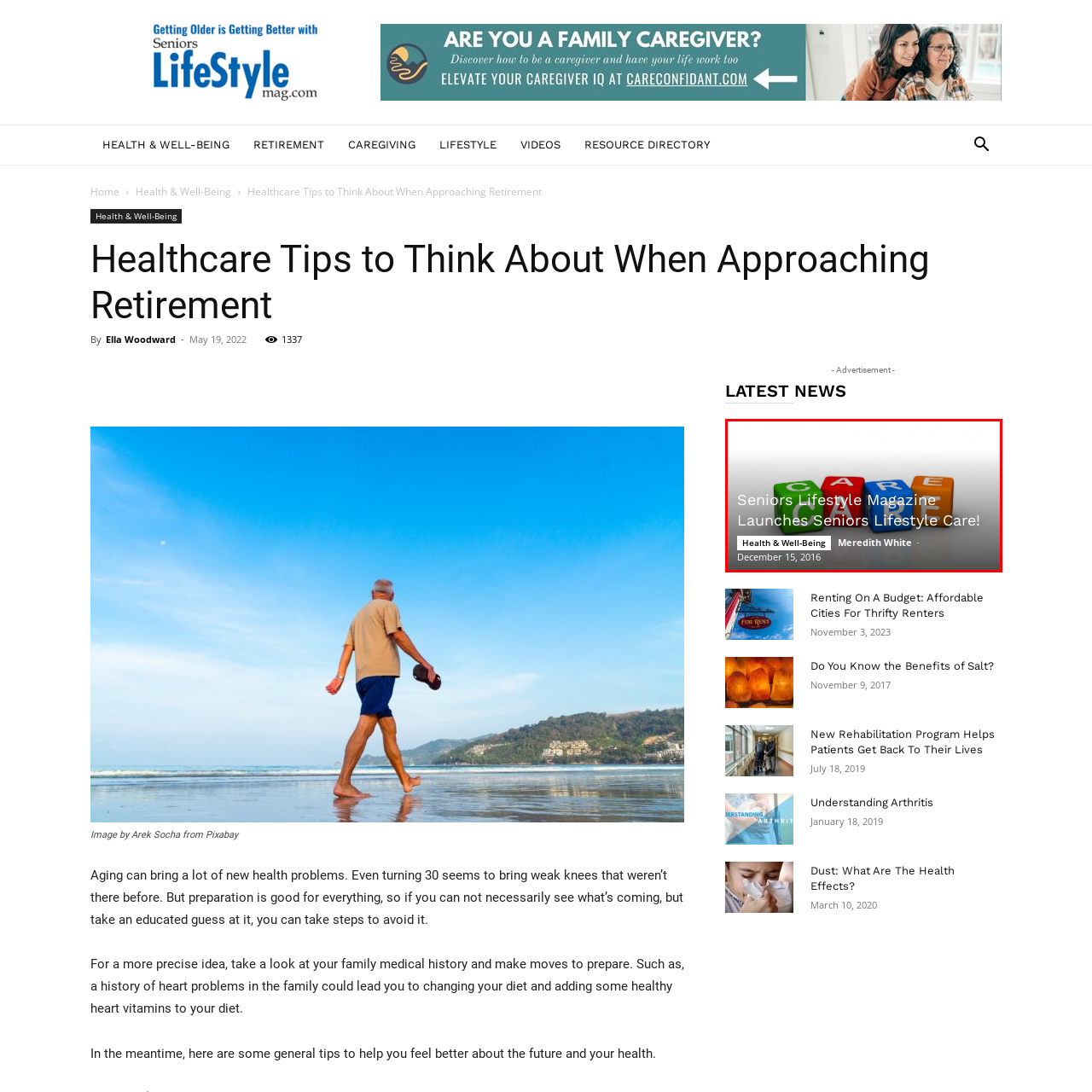What is the date associated with the launch of 'Seniors Lifestyle Care'? Analyze the image within the red bounding box and give a one-word or short-phrase response.

December 15, 2016